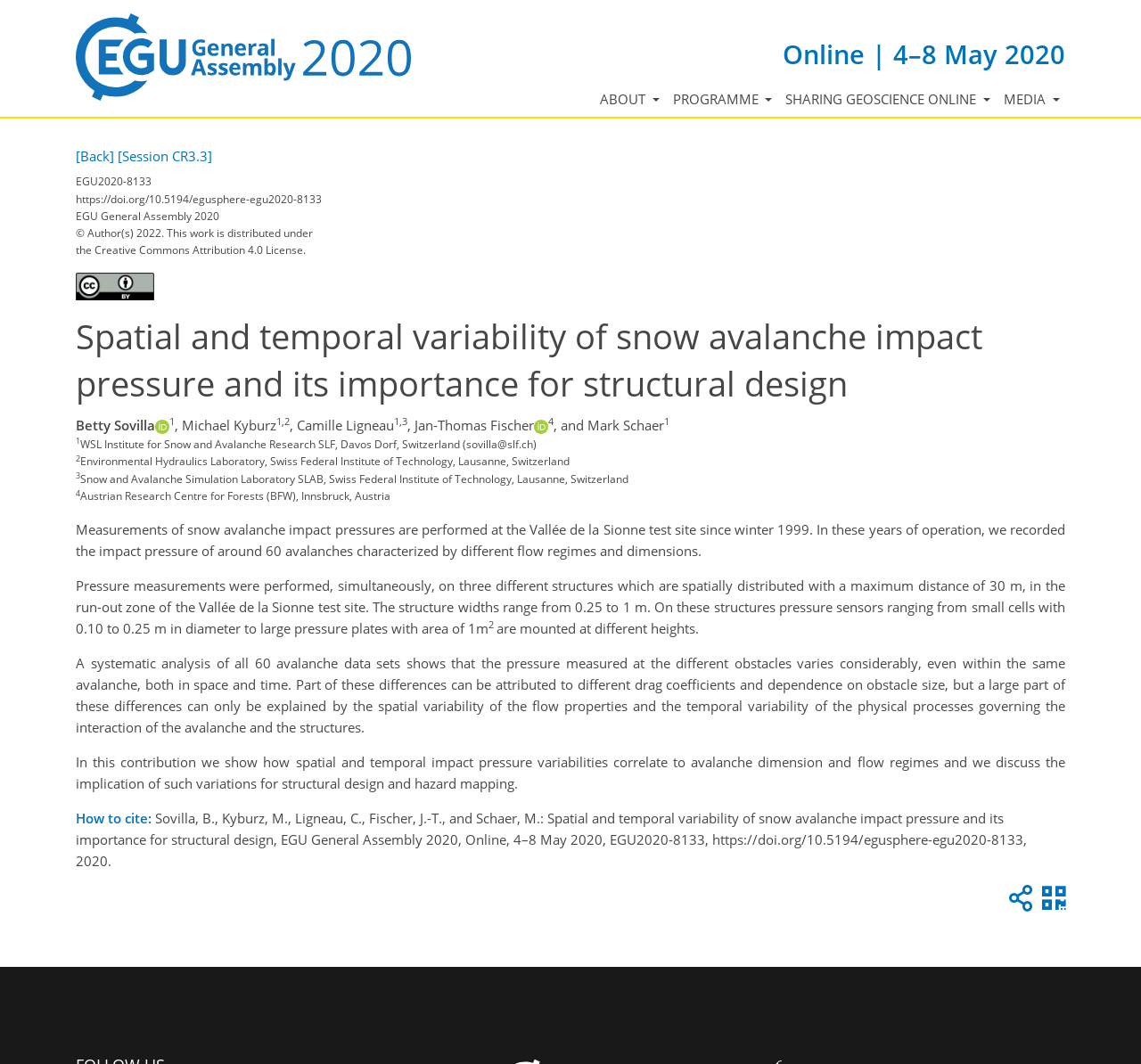Find the bounding box coordinates of the area that needs to be clicked in order to achieve the following instruction: "View the programme". The coordinates should be specified as four float numbers between 0 and 1, i.e., [left, top, right, bottom].

[0.584, 0.077, 0.683, 0.111]